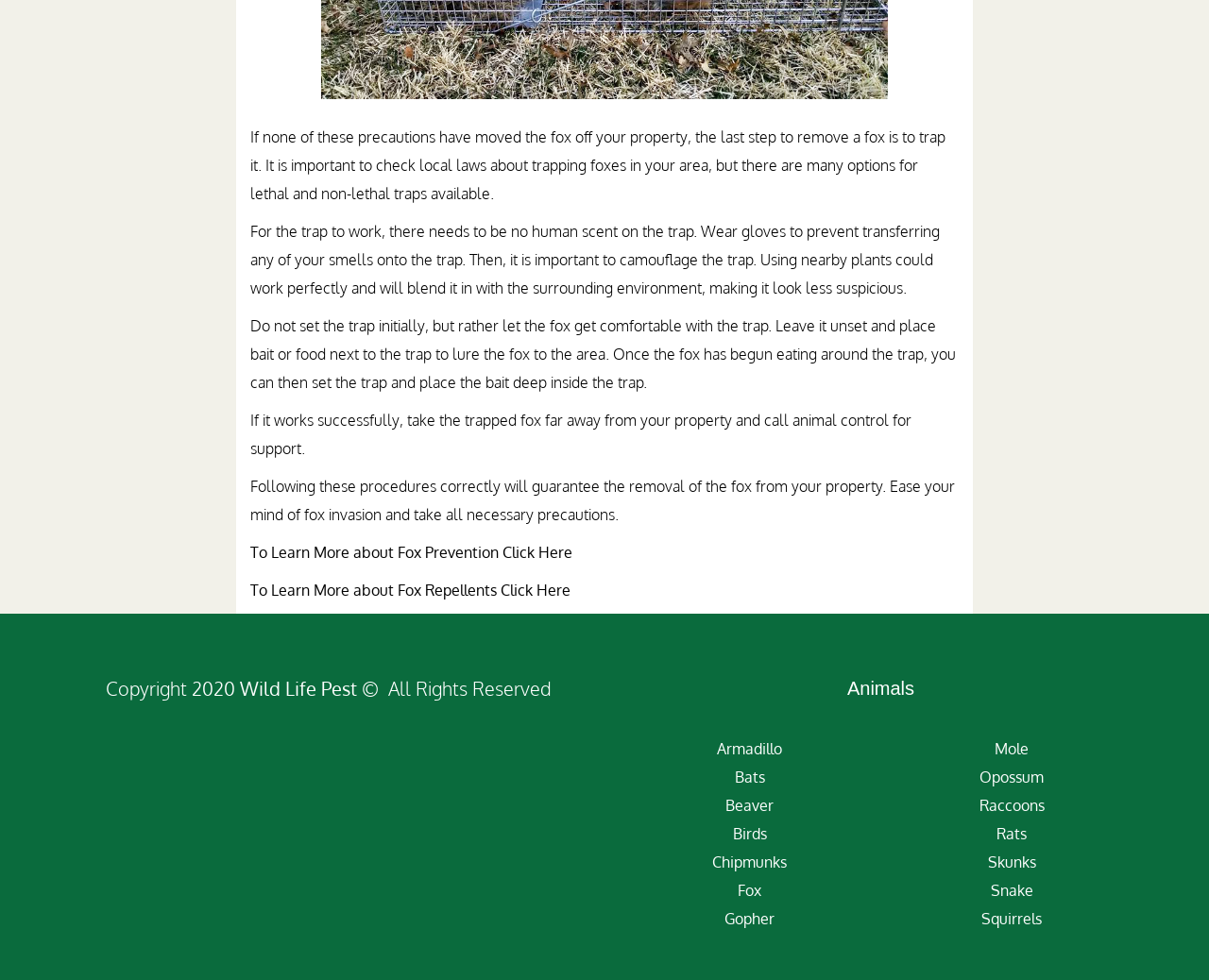Identify the bounding box coordinates of the region I need to click to complete this instruction: "Visit the Wildlife Pest website".

[0.198, 0.69, 0.295, 0.715]